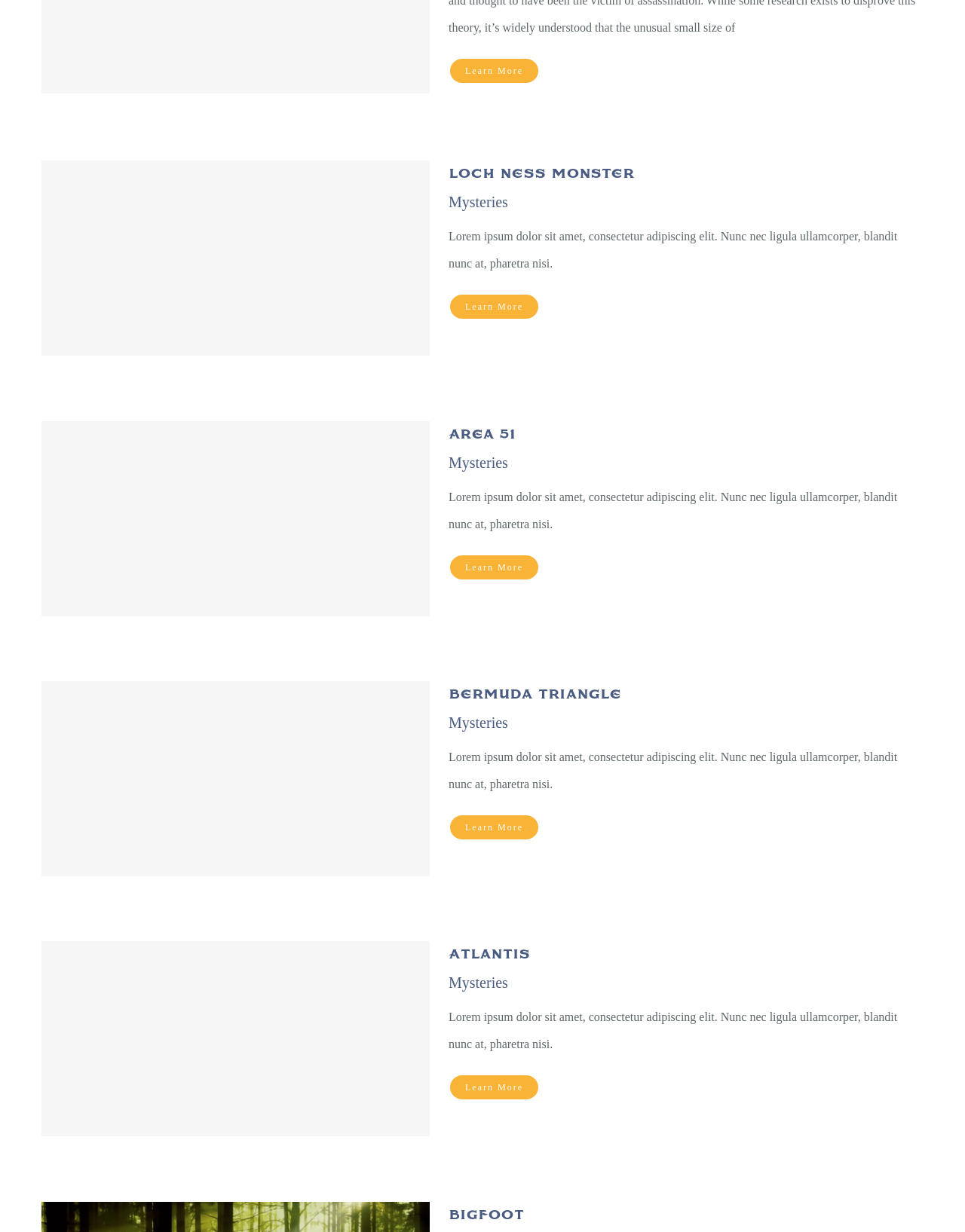Please identify the bounding box coordinates of the clickable element to fulfill the following instruction: "Read about Loch Ness Monster". The coordinates should be four float numbers between 0 and 1, i.e., [left, top, right, bottom].

[0.465, 0.13, 0.957, 0.152]